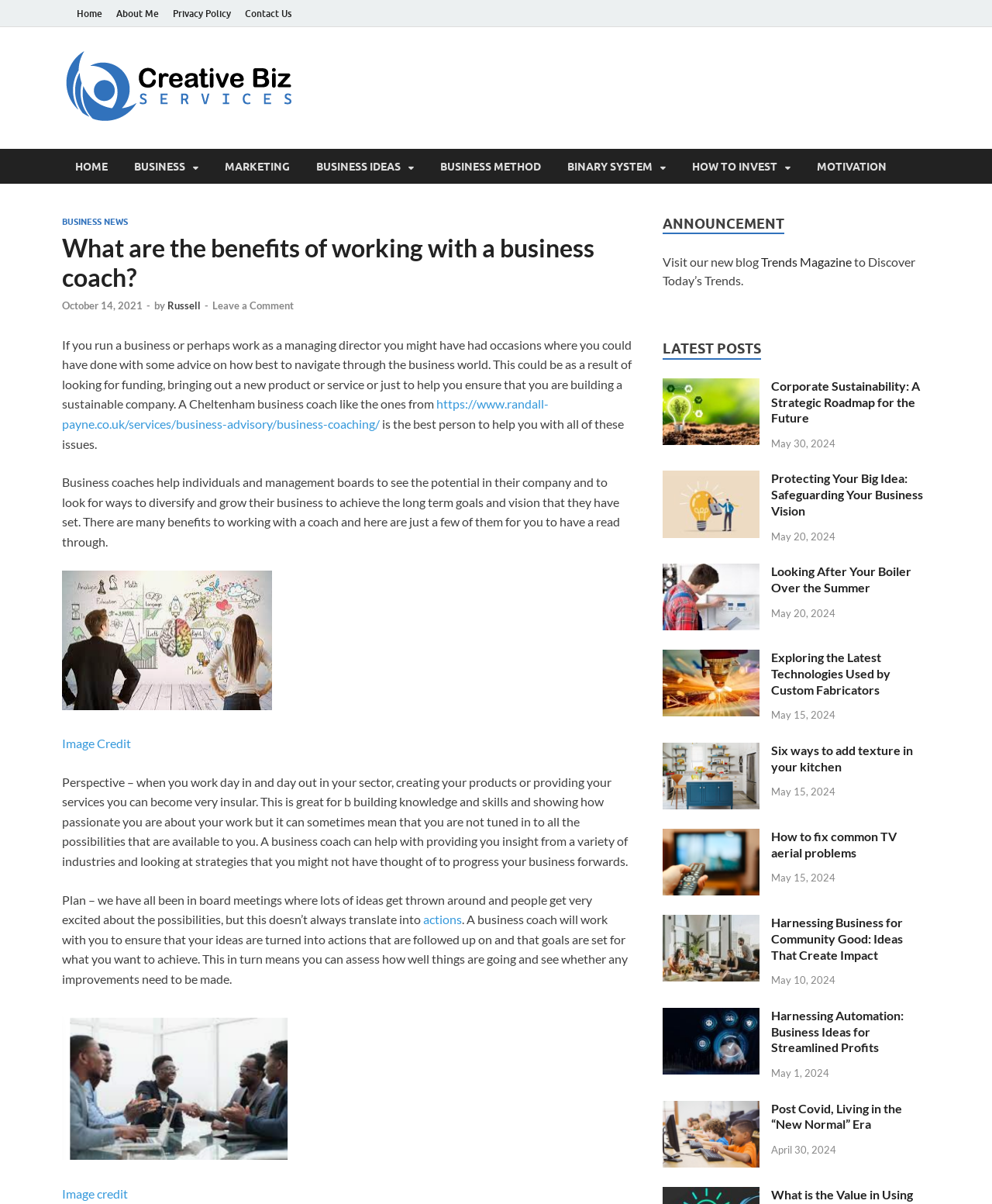What is the topic of the article 'Protecting Your Big Idea: Safeguarding Your Business Vision'?
From the details in the image, answer the question comprehensively.

The article 'Protecting Your Big Idea: Safeguarding Your Business Vision' is listed under the 'LATEST POSTS' section, and its topic is related to protecting business ideas and visions.